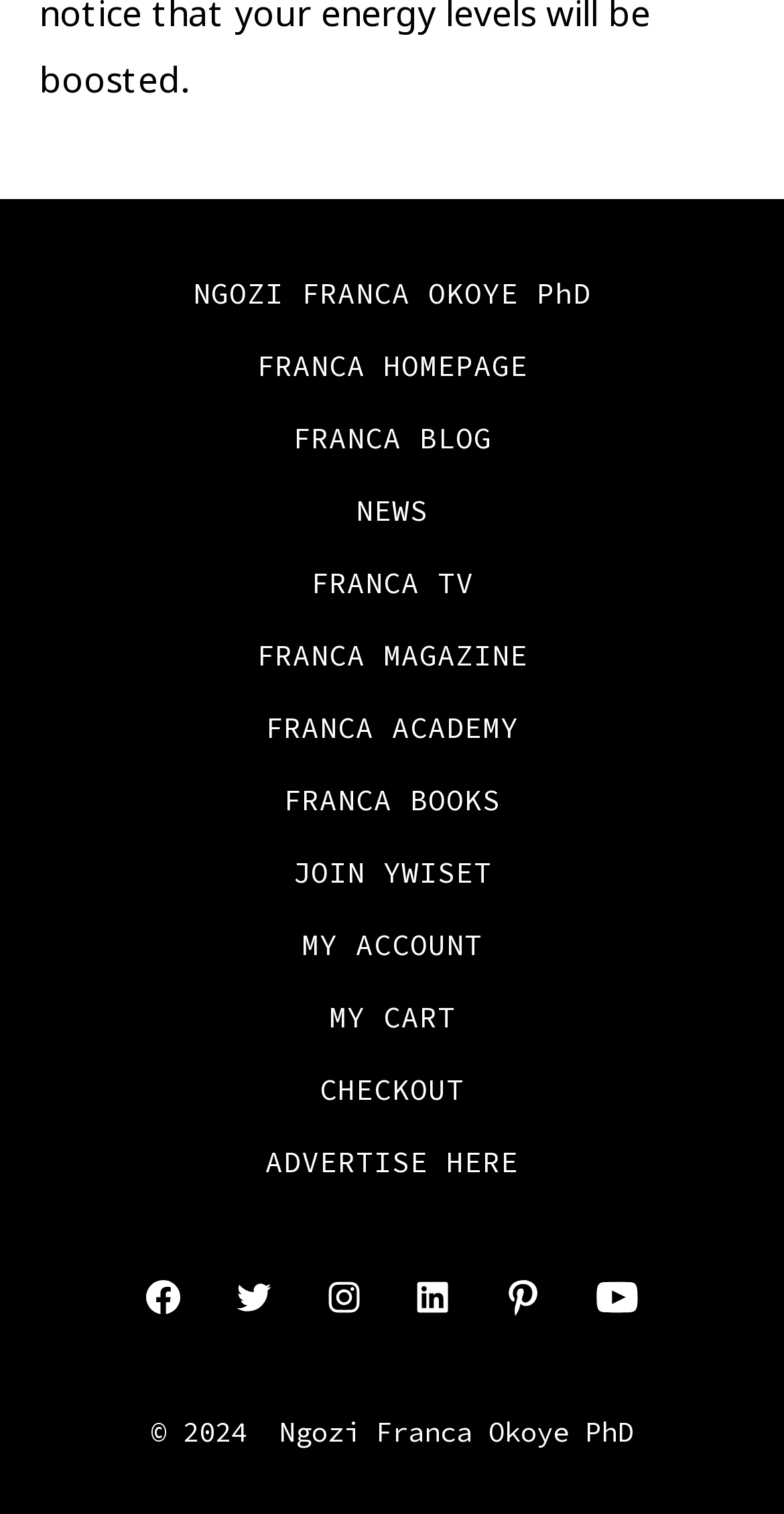Use a single word or phrase to answer the question:
How many social media links are present at the bottom of the webpage?

6